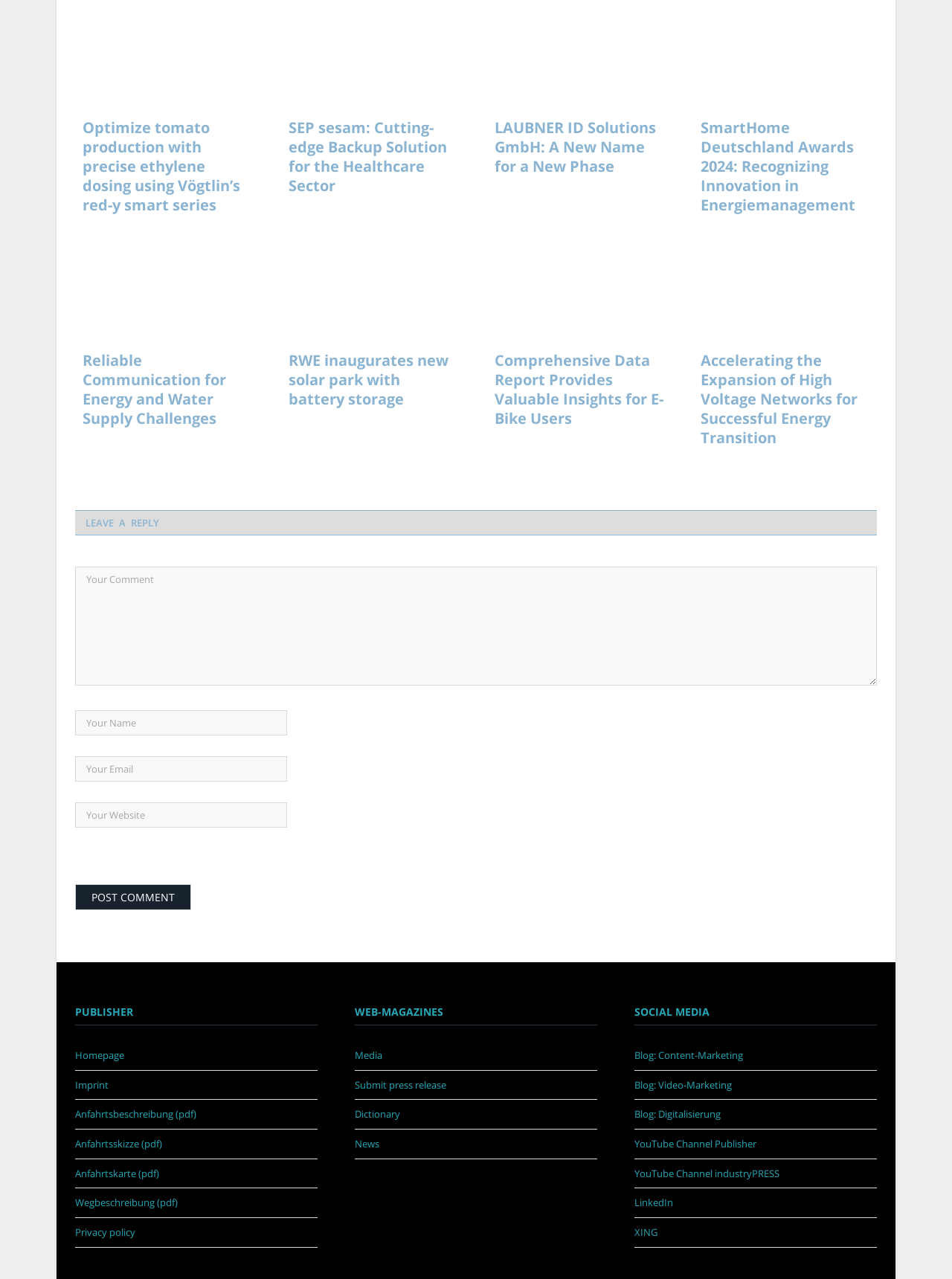Please provide a brief answer to the following inquiry using a single word or phrase:
How many links are in the 'SOCIAL MEDIA' section?

6